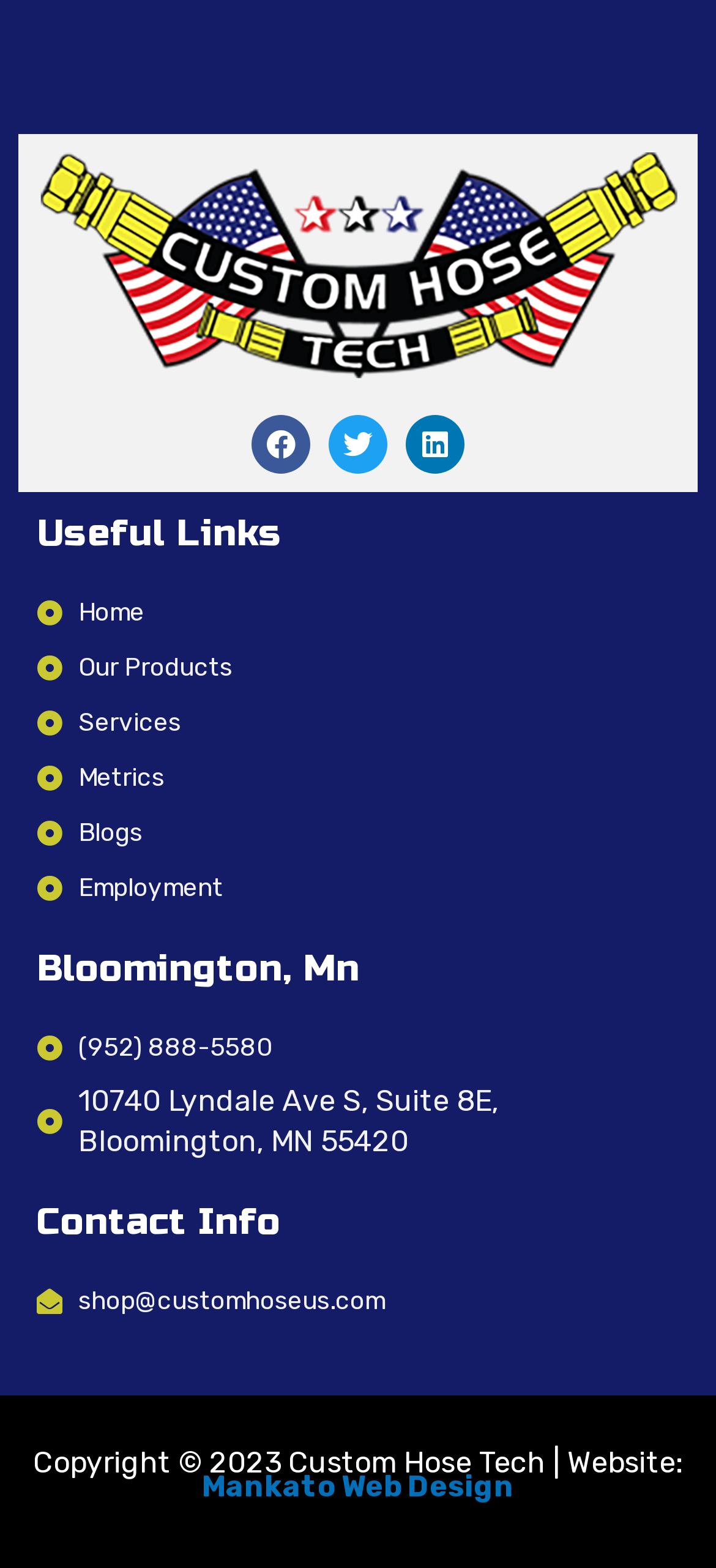Review the image closely and give a comprehensive answer to the question: How many social media links are there?

I counted the number of social media links by looking at the top section of the webpage, where I found links to Facebook, Twitter, and Linkedin.